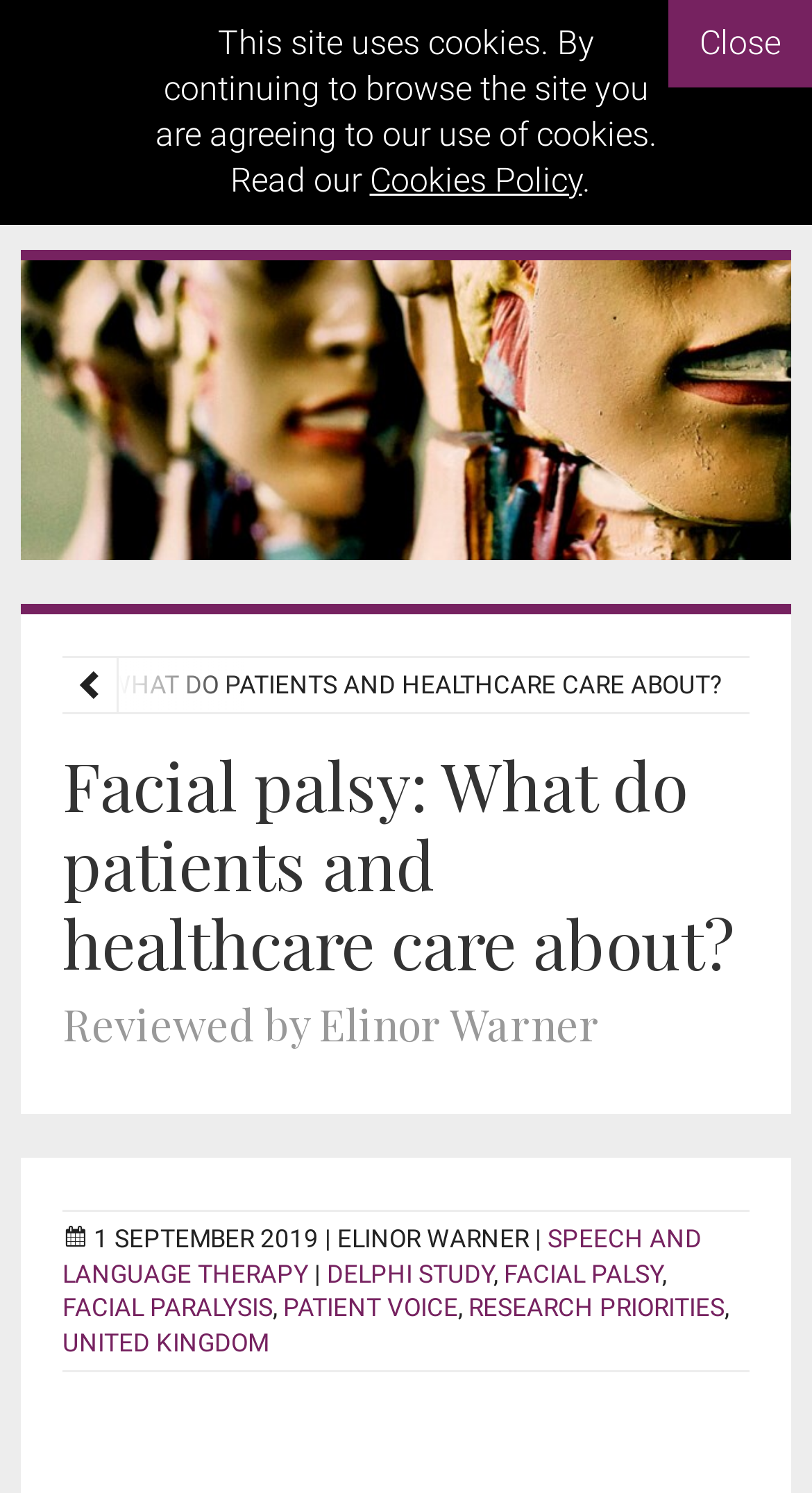Using the format (top-left x, top-left y, bottom-right x, bottom-right y), and given the element description, identify the bounding box coordinates within the screenshot: alt="ENT & Audiology News"

[0.192, 0.01, 0.808, 0.127]